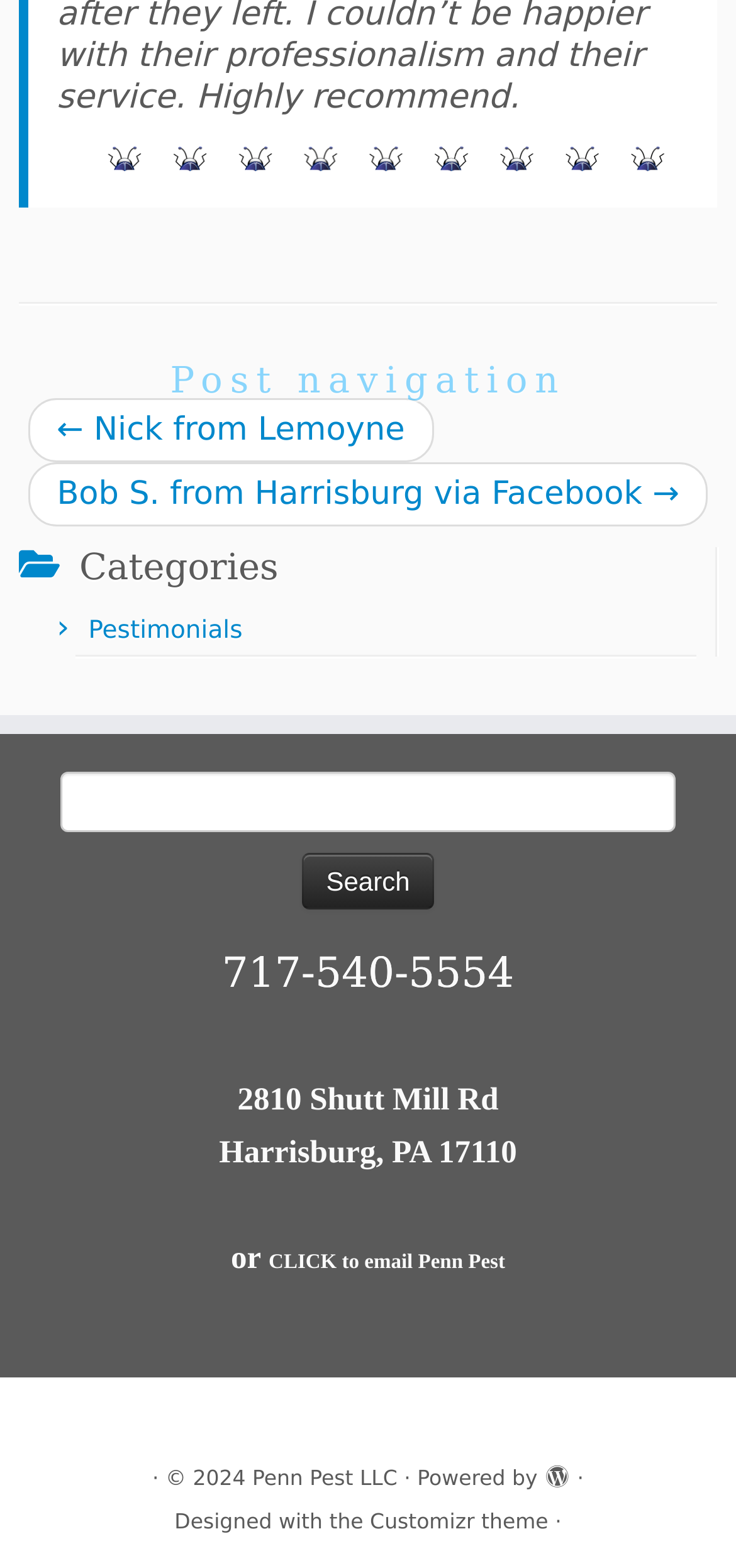Find the bounding box of the element with the following description: "← Nick from Lemoyne". The coordinates must be four float numbers between 0 and 1, formatted as [left, top, right, bottom].

[0.077, 0.263, 0.55, 0.287]